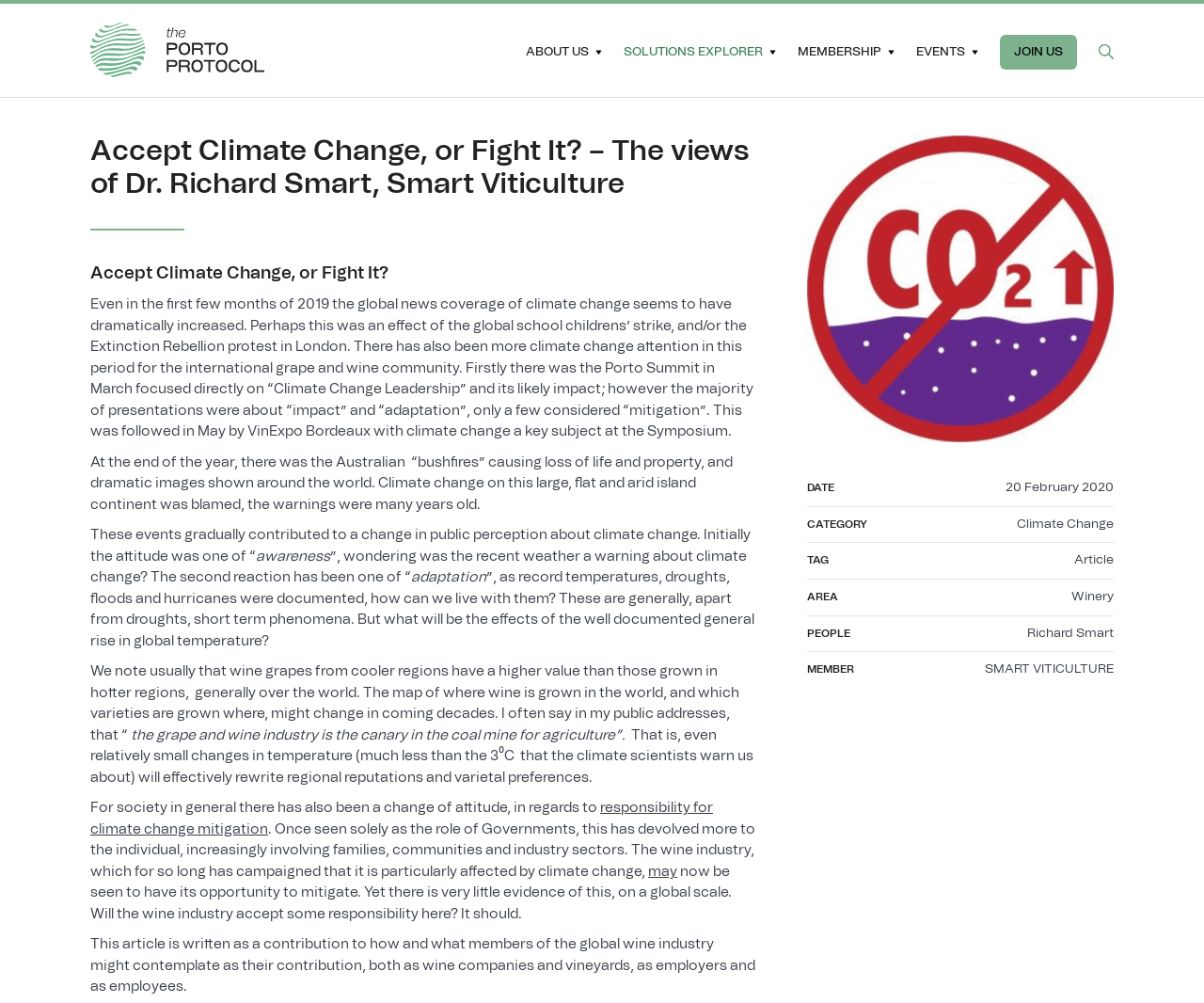What is the category of the article?
Craft a detailed and extensive response to the question.

The category of the article can be determined by looking at the table at the bottom of the page, which lists the article's details. The category is listed as 'Climate Change'.